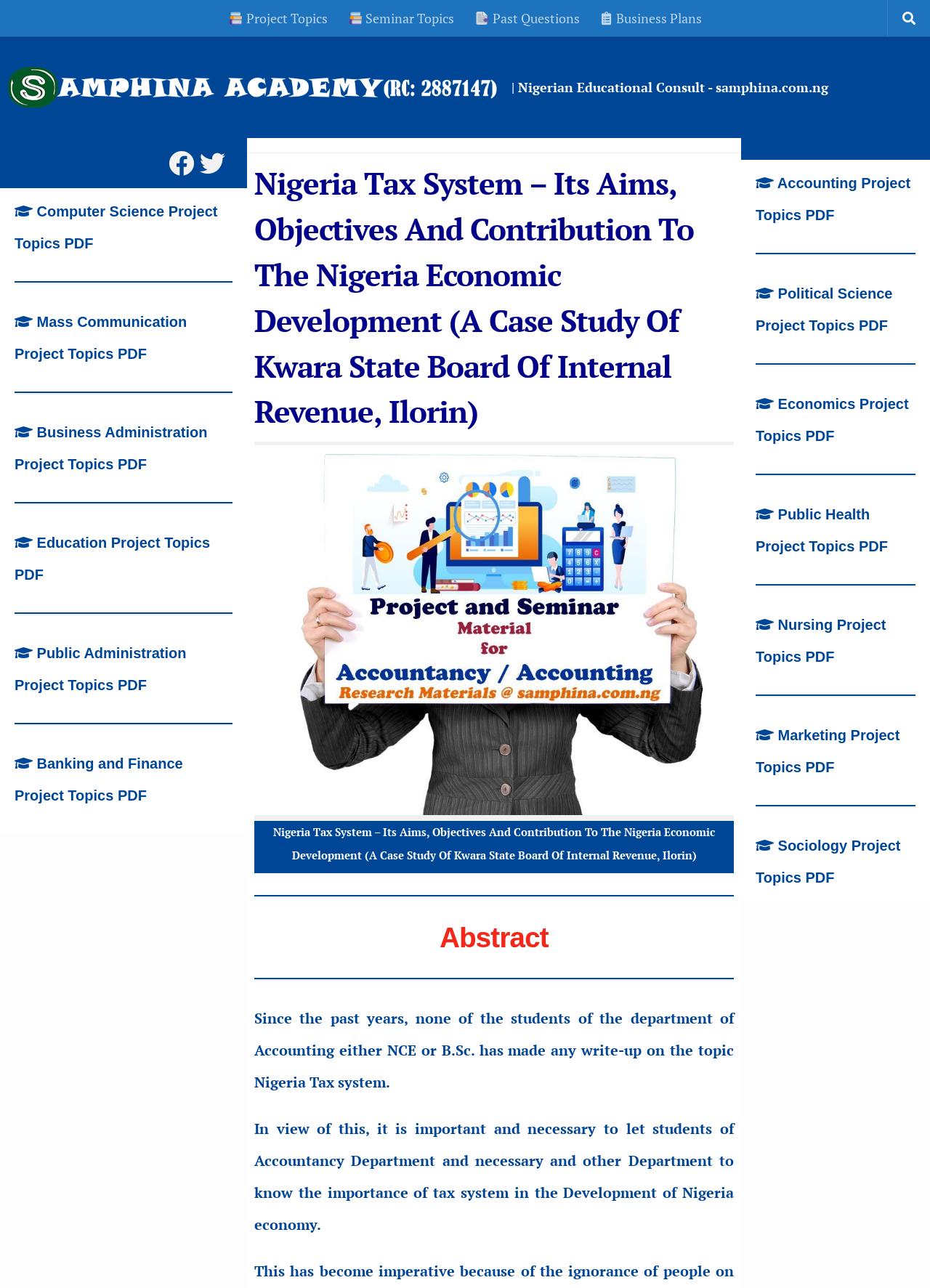What is the format of the project topics provided?
Answer the question in a detailed and comprehensive manner.

The format of the project topics provided can be determined by looking at the links 'Computer Science Project Topics PDF', 'Mass Communication Project Topics PDF', etc. which suggest that the project topics are available in PDF format.